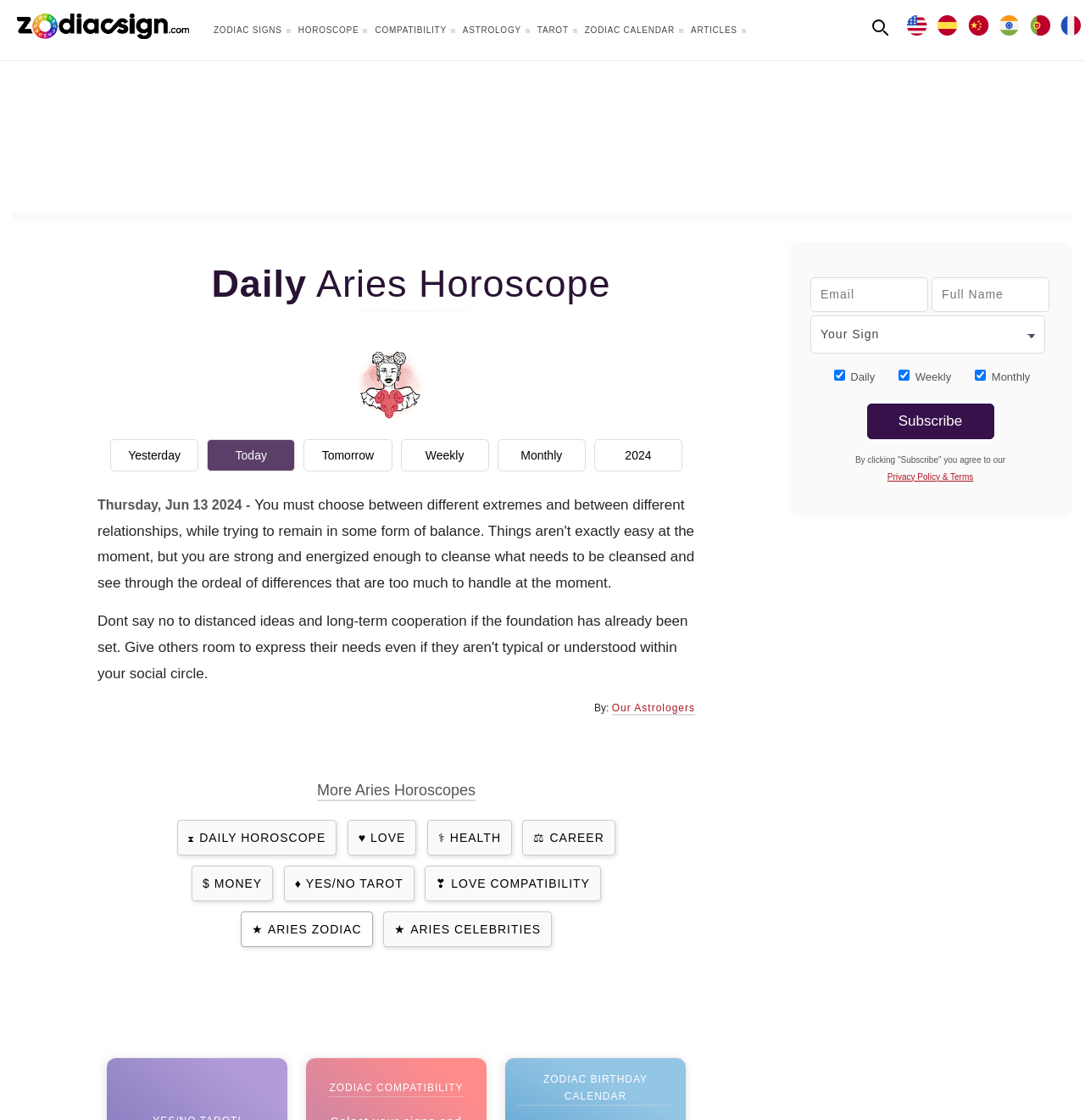Answer the question below with a single word or a brief phrase: 
What is the zodiac sign of the horoscope?

Aries